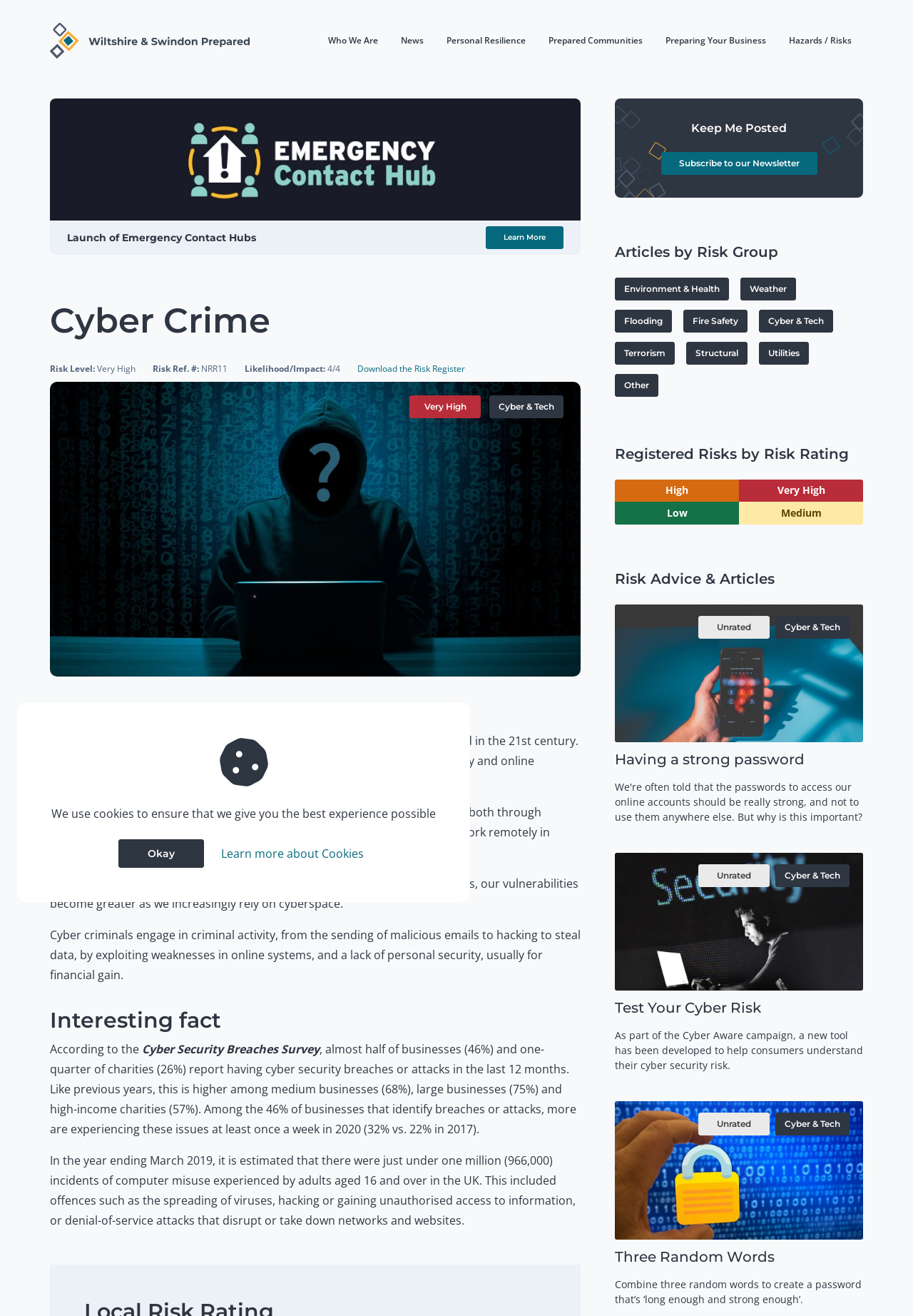Identify the bounding box coordinates of the region that needs to be clicked to carry out this instruction: "Learn more about Cyber Crime". Provide these coordinates as four float numbers ranging from 0 to 1, i.e., [left, top, right, bottom].

[0.532, 0.172, 0.617, 0.189]